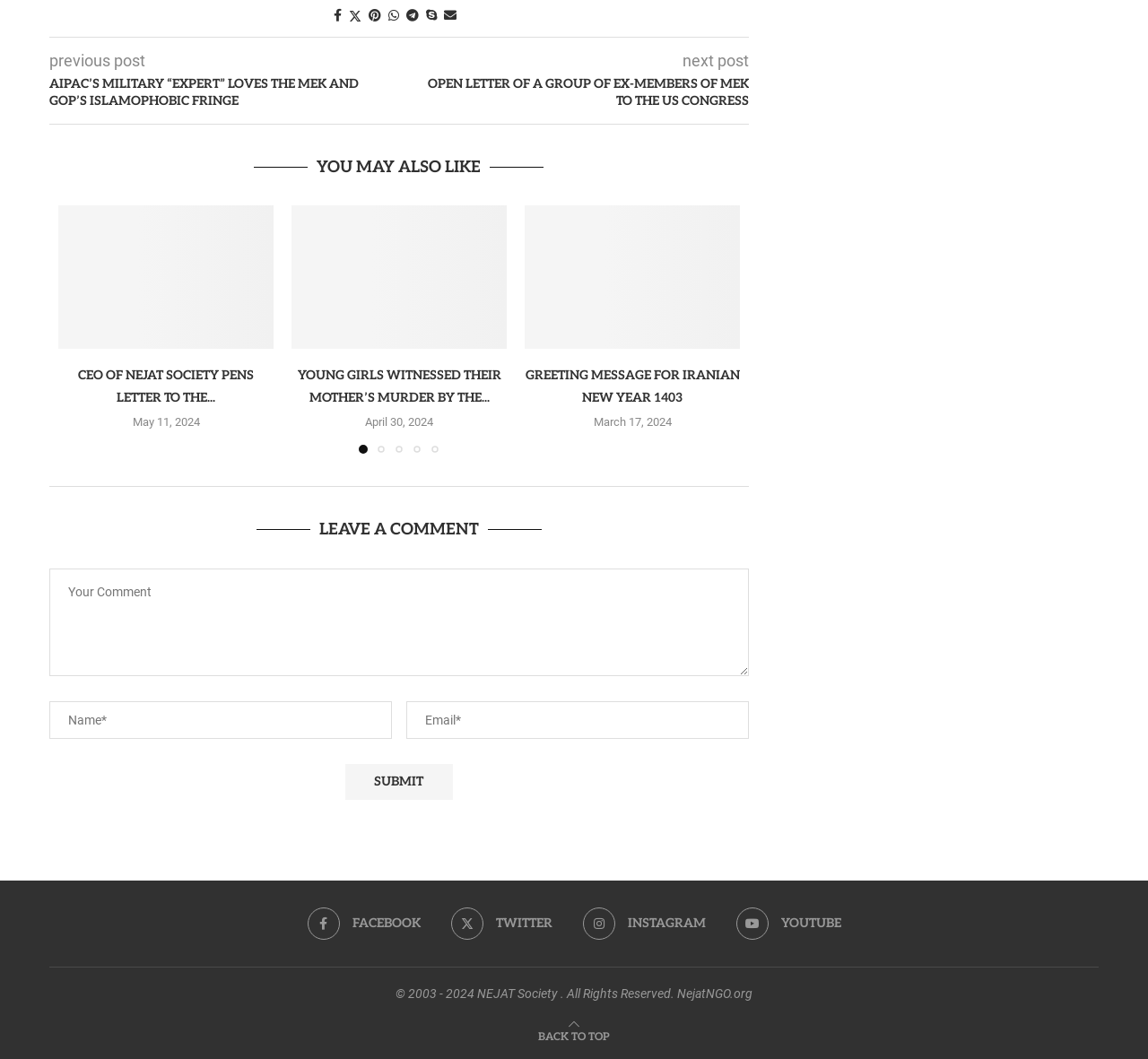Locate the bounding box coordinates of the clickable part needed for the task: "Go to top of the page".

[0.469, 0.968, 0.531, 0.986]